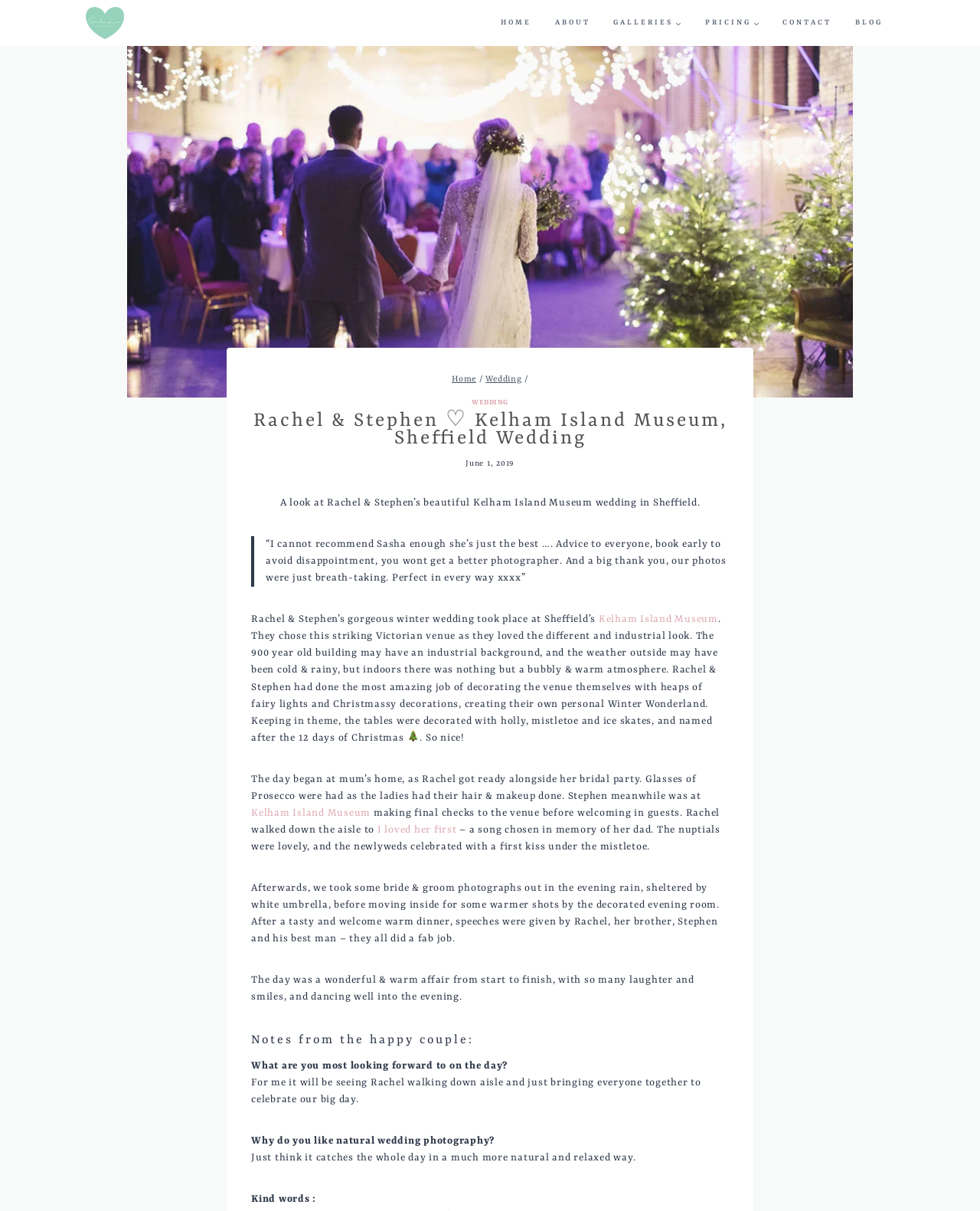Give the bounding box coordinates for the element described as: "I loved her first".

[0.385, 0.68, 0.466, 0.69]